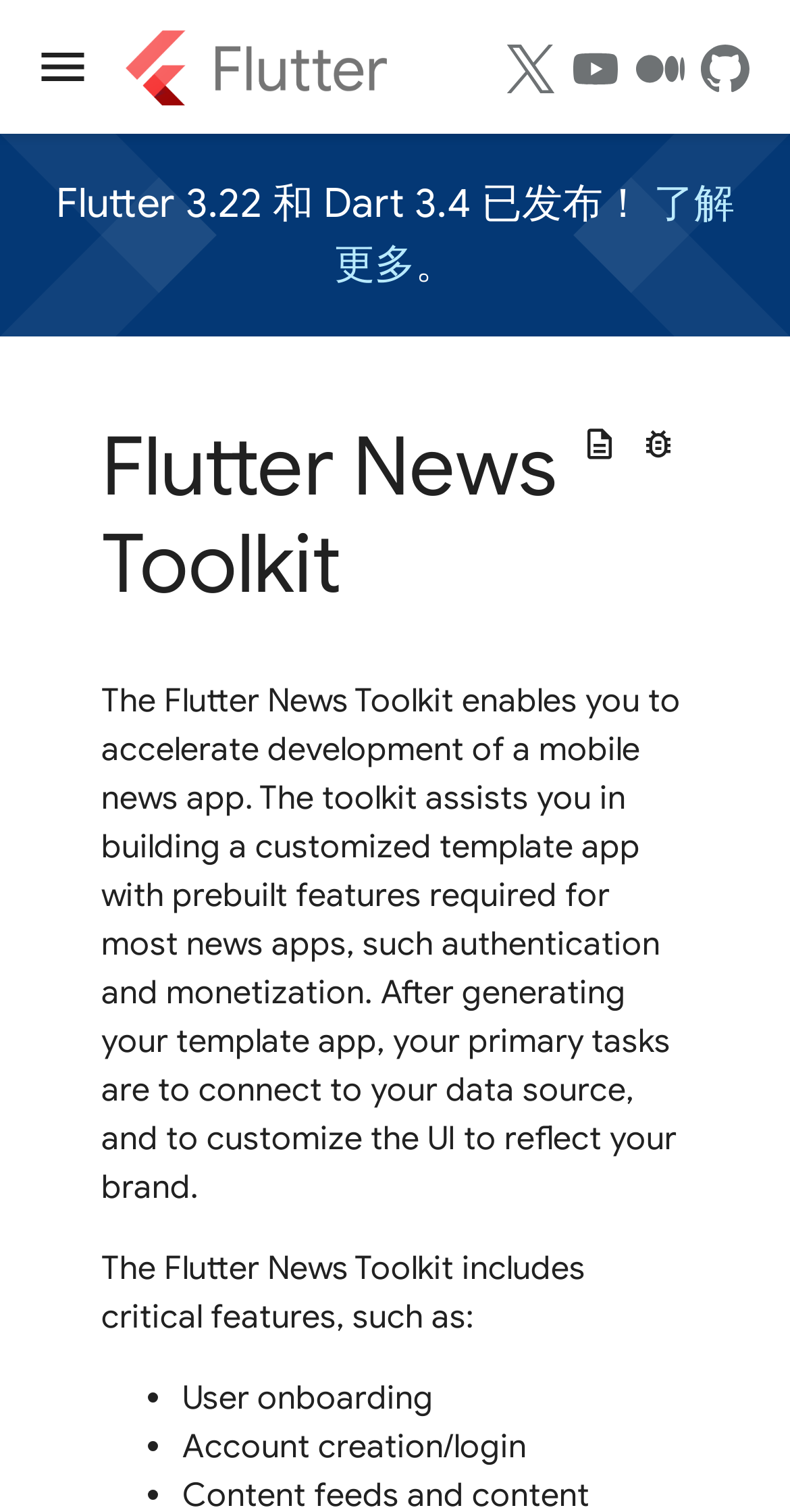What is the position of the Twitter link?
Look at the image and answer the question using a single word or phrase.

Upper right corner